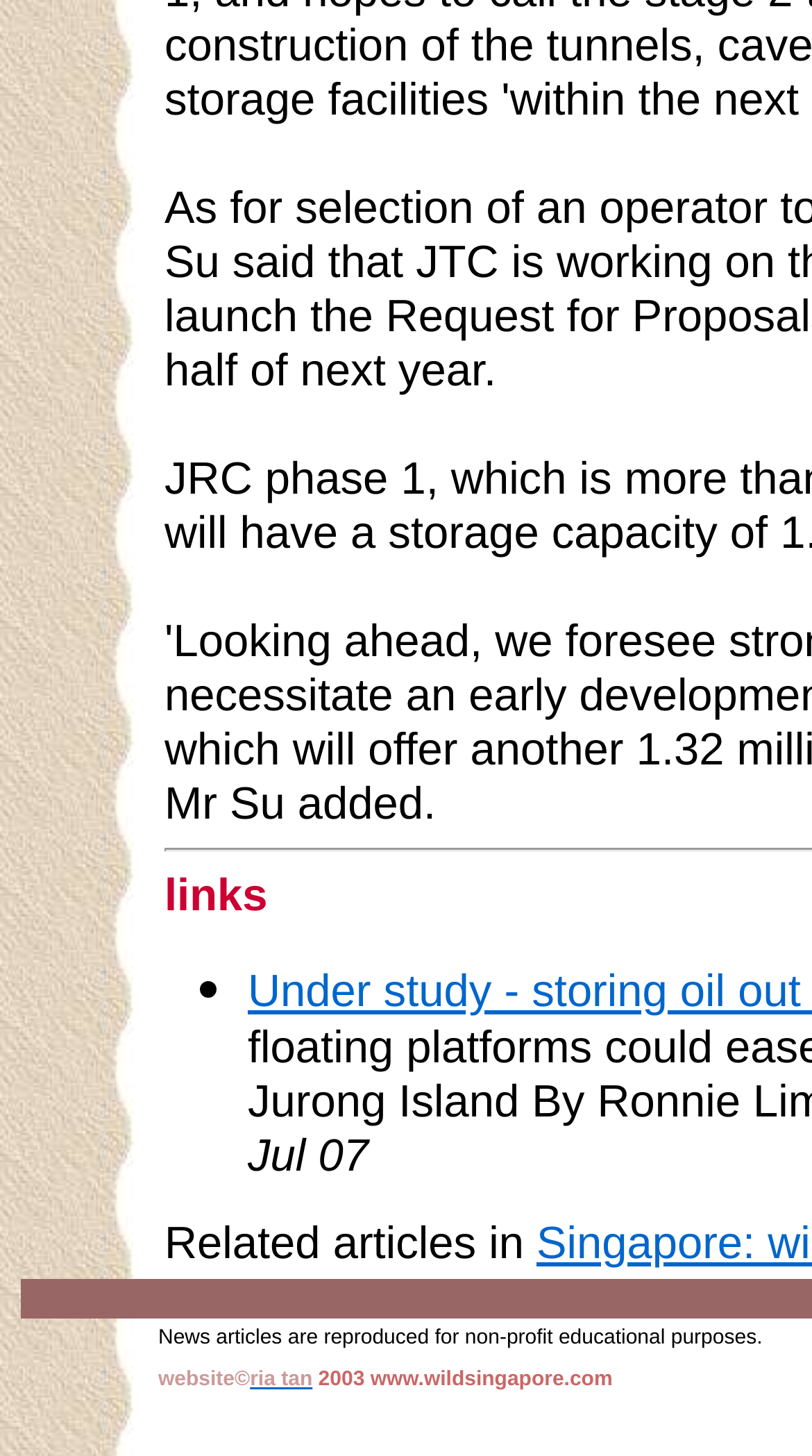Locate the bounding box coordinates for the element described below: "October 30, 2020". The coordinates must be four float values between 0 and 1, formatted as [left, top, right, bottom].

None